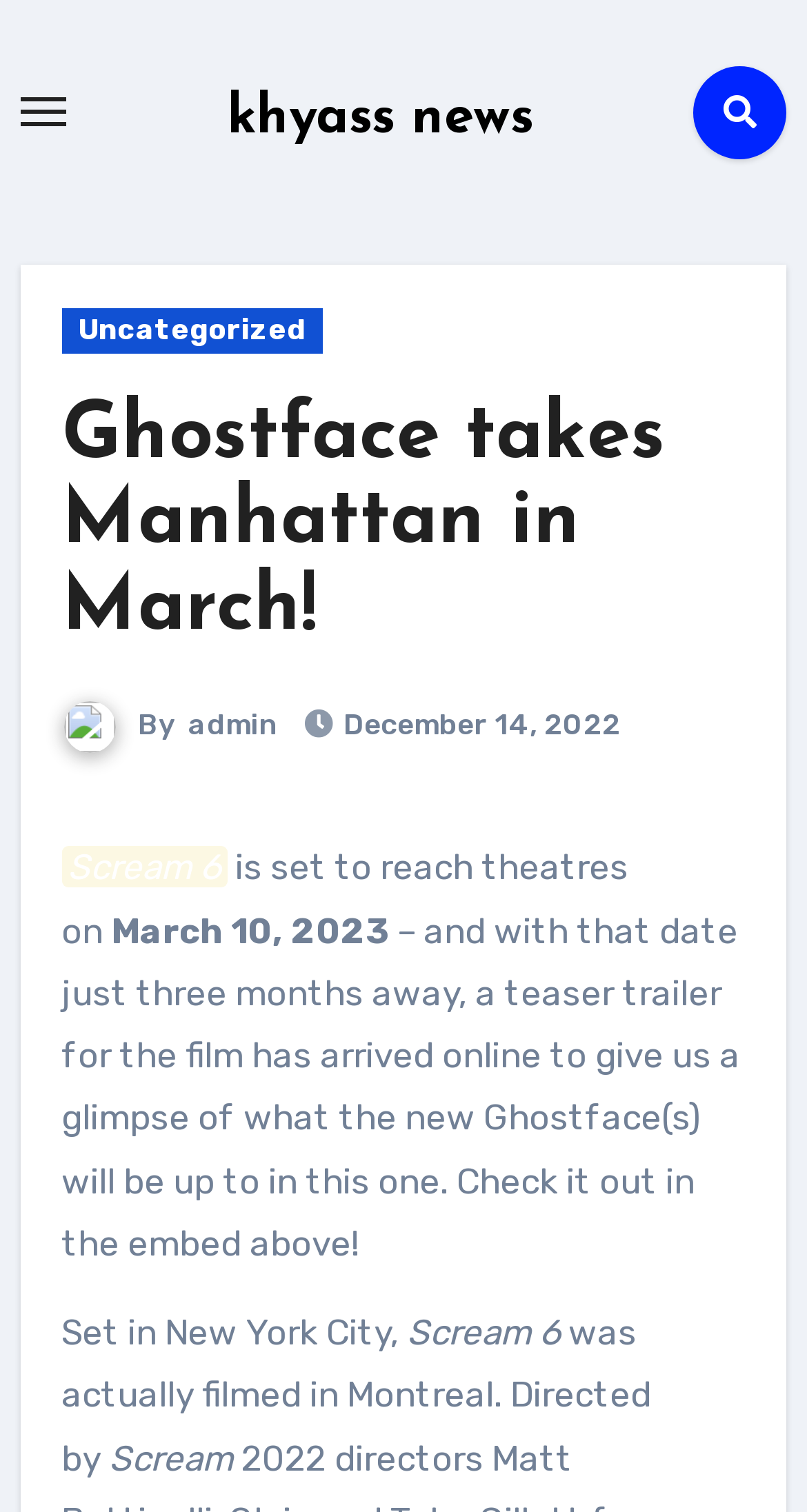What is the release date of Scream 6?
Can you provide a detailed and comprehensive answer to the question?

I found the release date of Scream 6 by reading the article content, which mentions 'Scream 6 is set to reach theatres on March 10, 2023'.